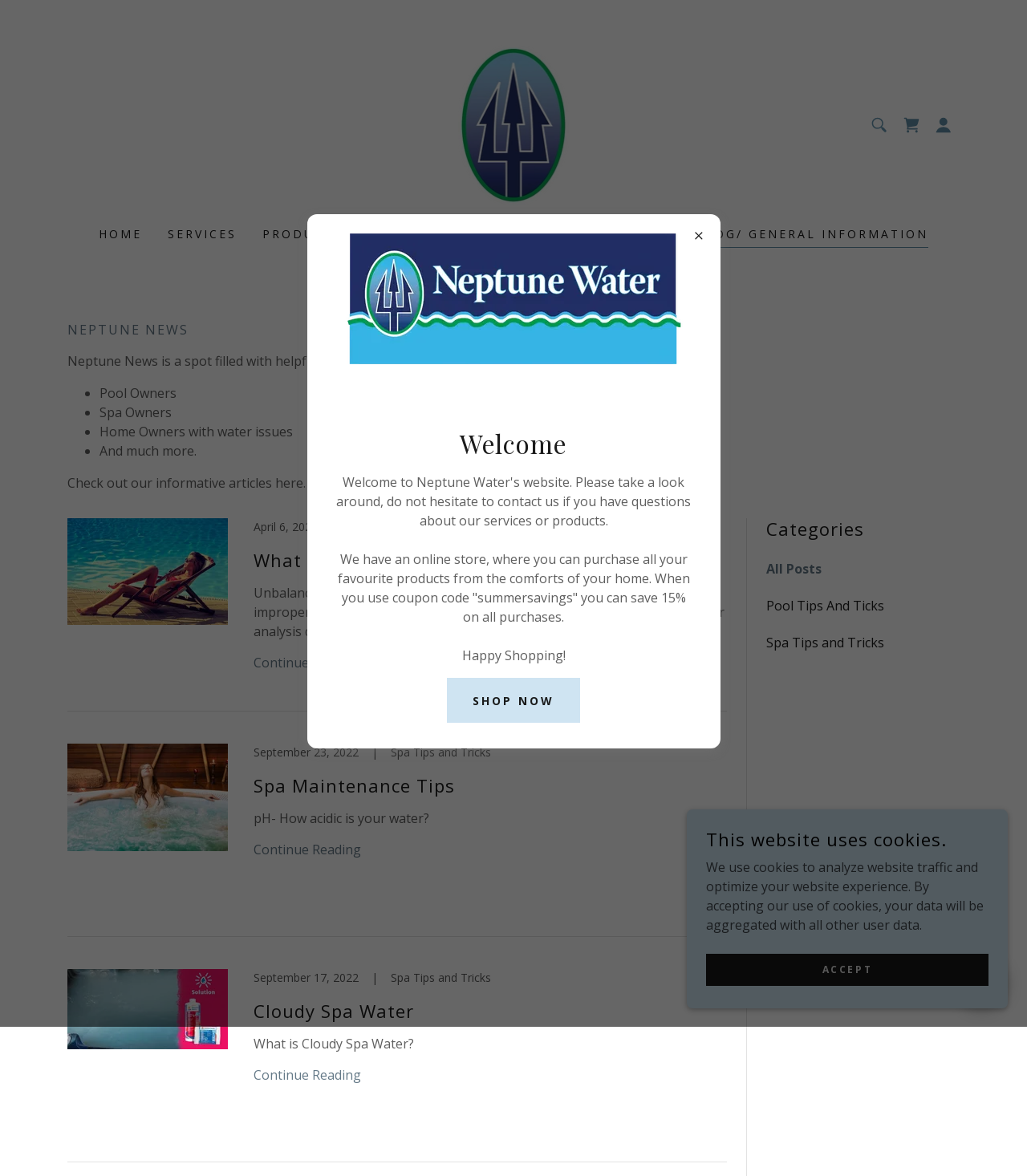What is the purpose of the 'Categories' section?
Refer to the image and provide a detailed answer to the question.

The 'Categories' section is located on the right side of the webpage and contains links to different categories of blog posts, such as 'All Posts', 'Pool Tips And Ticks', and 'Spa Tips and Tricks', suggesting that its purpose is to categorize and organize the blog posts.